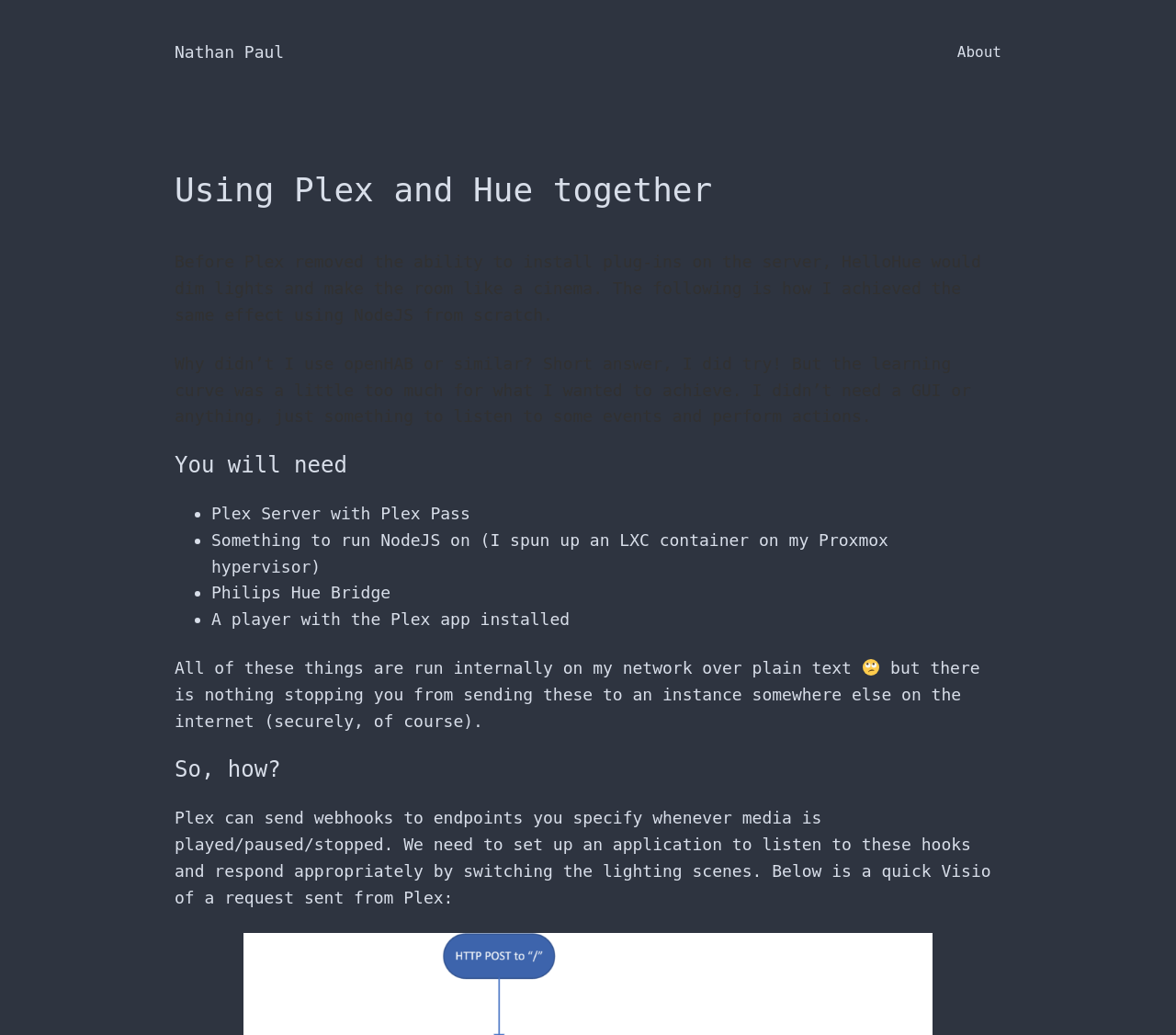Bounding box coordinates are specified in the format (top-left x, top-left y, bottom-right x, bottom-right y). All values are floating point numbers bounded between 0 and 1. Please provide the bounding box coordinate of the region this sentence describes: http://hms-somerset-co.blogspot.com

None